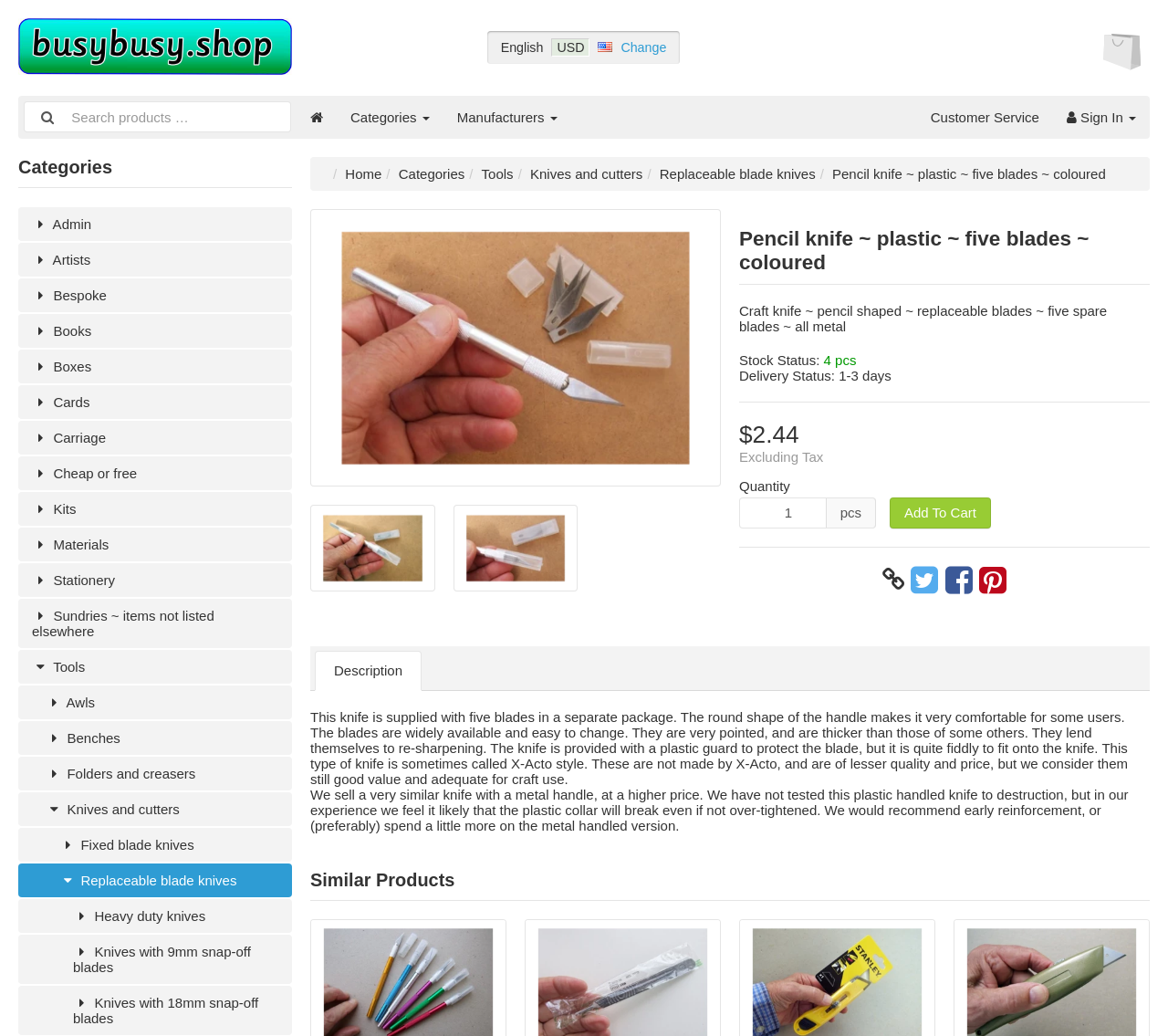Could you provide the bounding box coordinates for the portion of the screen to click to complete this instruction: "Sign in"?

[0.902, 0.093, 0.984, 0.134]